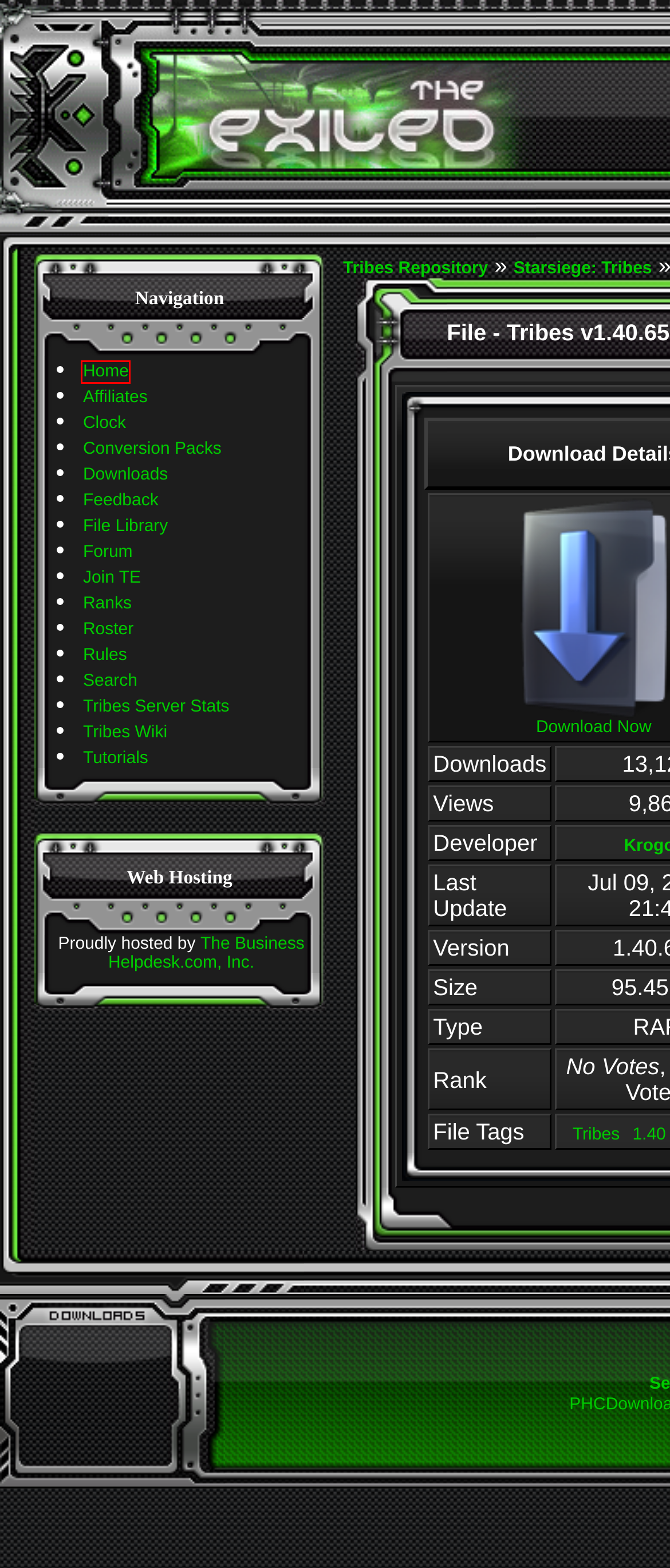Assess the screenshot of a webpage with a red bounding box and determine which webpage description most accurately matches the new page after clicking the element within the red box. Here are the options:
A. Category Index - Tribes Repository
B. The Exiled • Members
C. The Exiled • Search
D. The Exiled • View topic - Read this first (Enlistment Instructions)
E. The Exiled • Index page
F. Tribes Wiki
G. The Exiled
H. PHP Credo

G